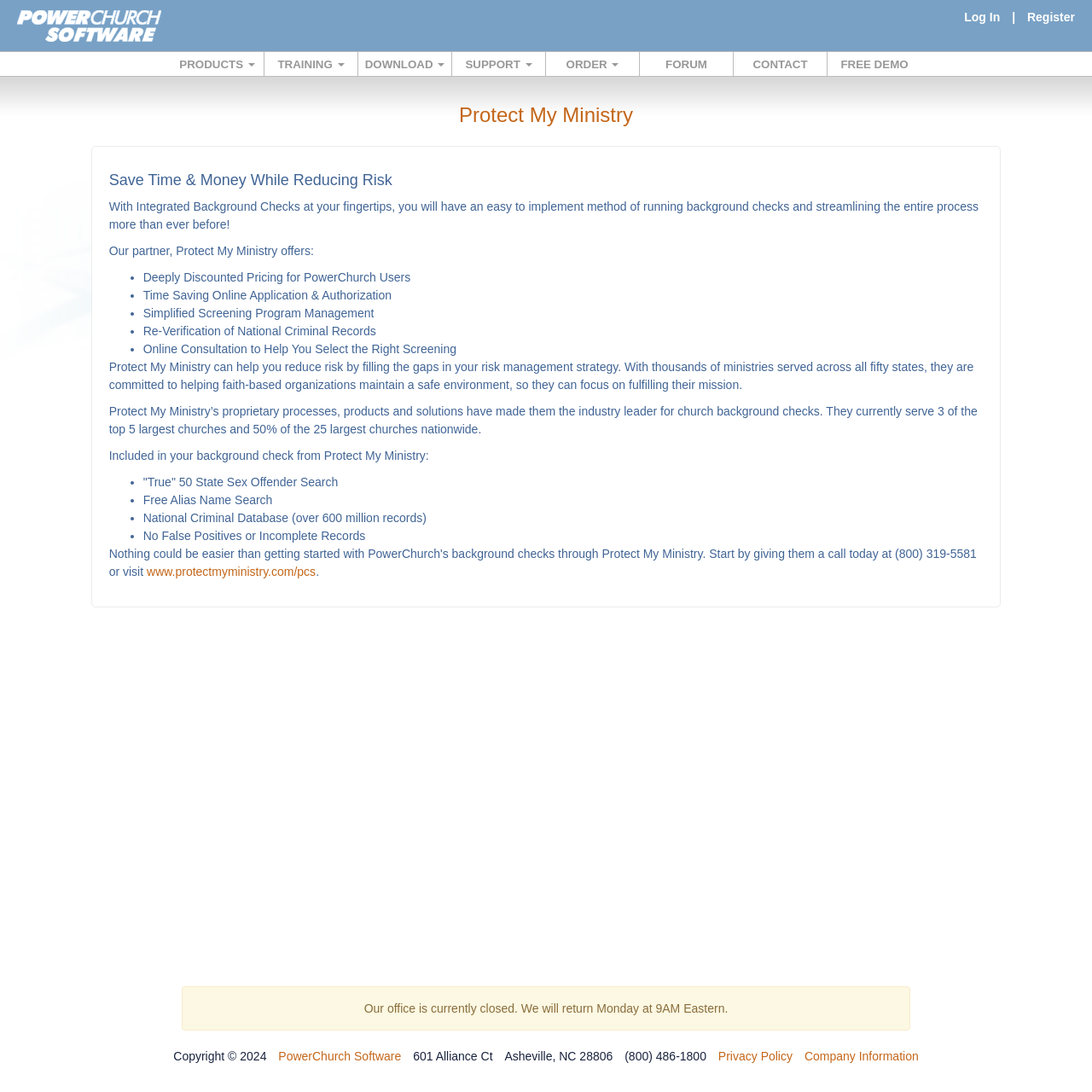Determine the bounding box coordinates for the element that should be clicked to follow this instruction: "Learn more about products". The coordinates should be given as four float numbers between 0 and 1, in the format [left, top, right, bottom].

[0.156, 0.048, 0.242, 0.071]